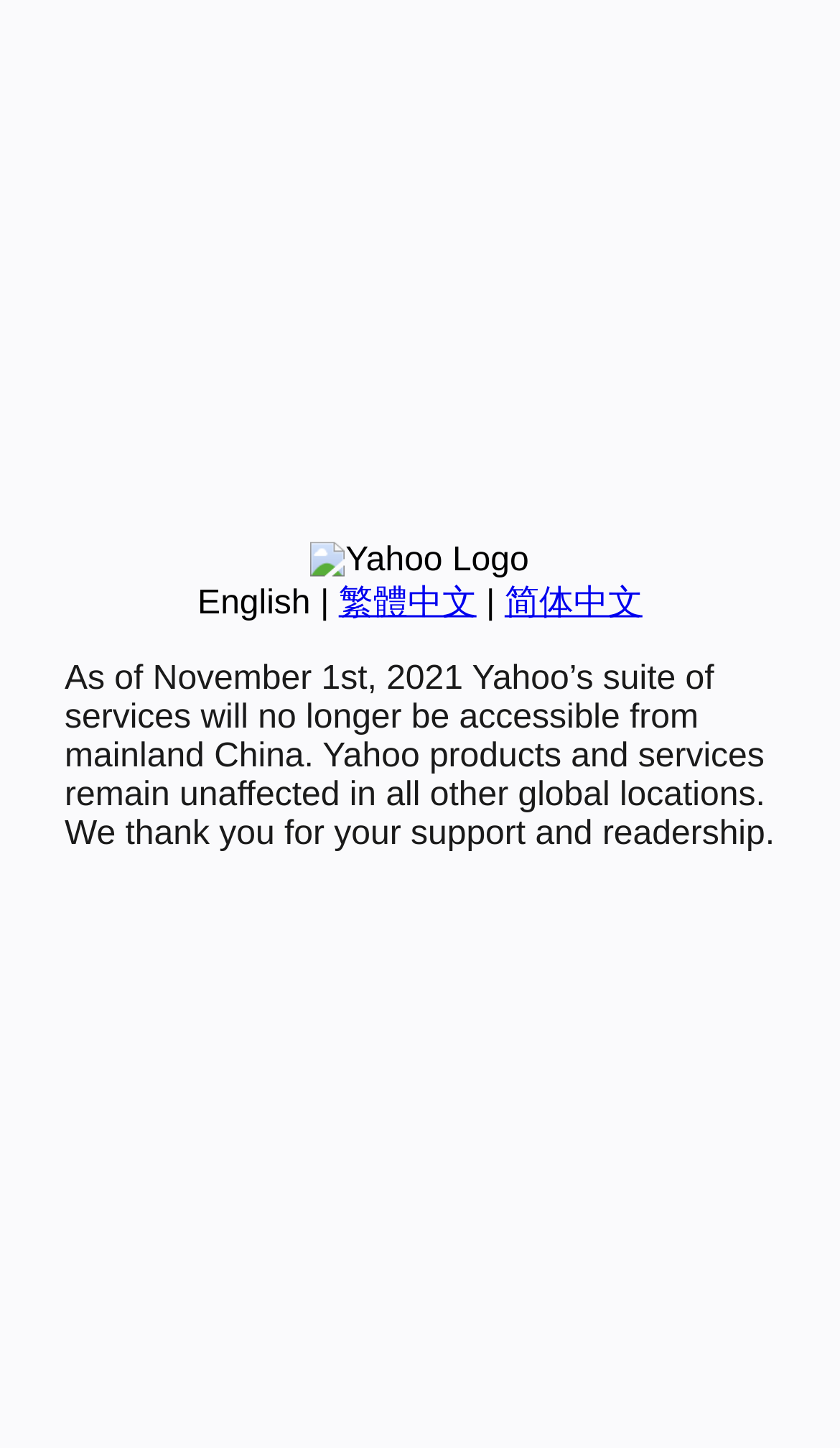Given the element description English, identify the bounding box coordinates for the UI element on the webpage screenshot. The format should be (top-left x, top-left y, bottom-right x, bottom-right y), with values between 0 and 1.

[0.235, 0.404, 0.37, 0.429]